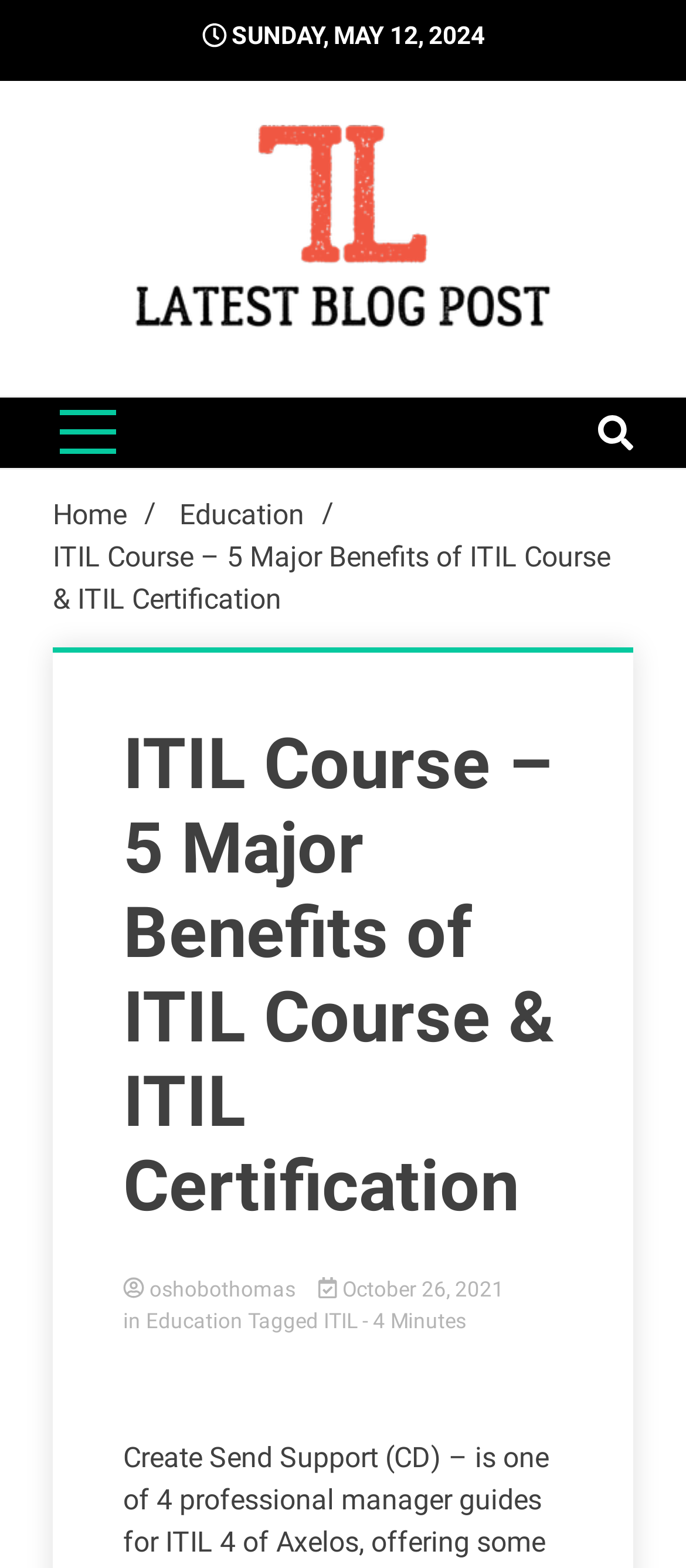Identify the bounding box for the UI element described as: "Education". The coordinates should be four float numbers between 0 and 1, i.e., [left, top, right, bottom].

[0.262, 0.317, 0.444, 0.339]